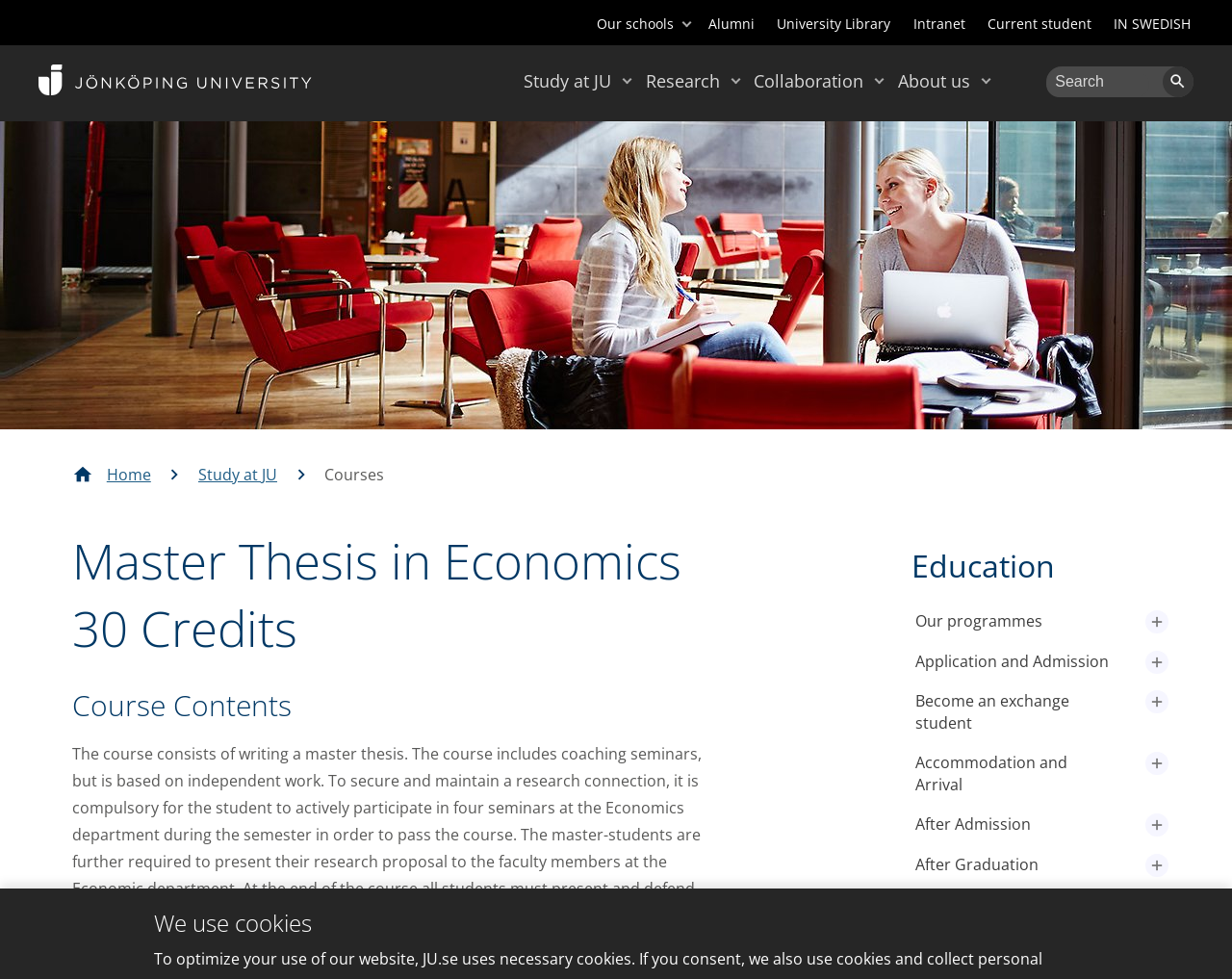What are the submenus under 'Study at JU'?
Using the information presented in the image, please offer a detailed response to the question.

I determined this answer by examining the navigation menu under 'Study at JU', which includes links 'Education', 'Our programmes', 'Application and Admission', and others, indicating that these are submenus under 'Study at JU'.